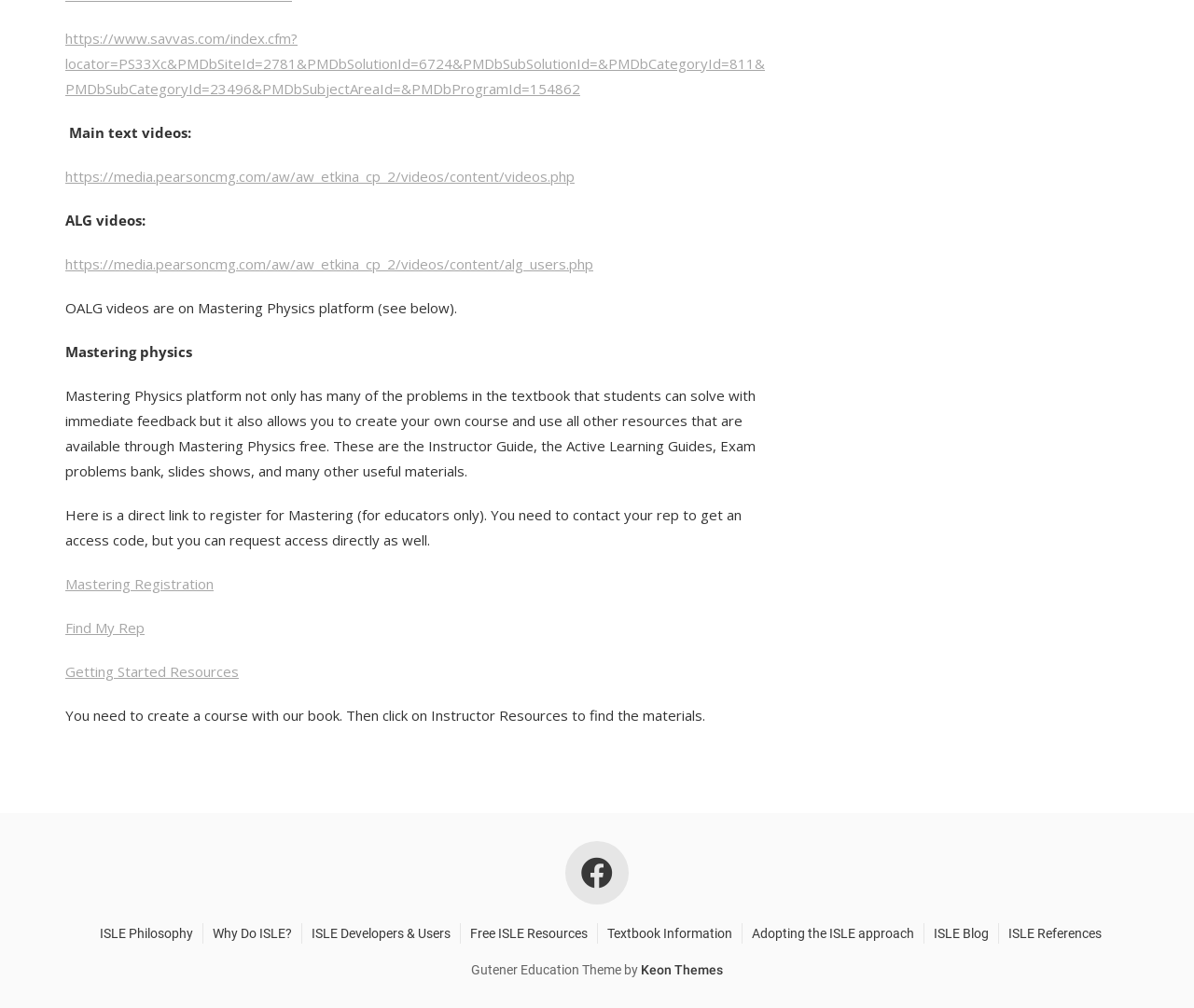What is the purpose of Mastering Registration link?
Using the information from the image, answer the question thoroughly.

The webpage provides a direct link to register for Mastering, which is intended for educators only, and requires an access code obtained from a representative.